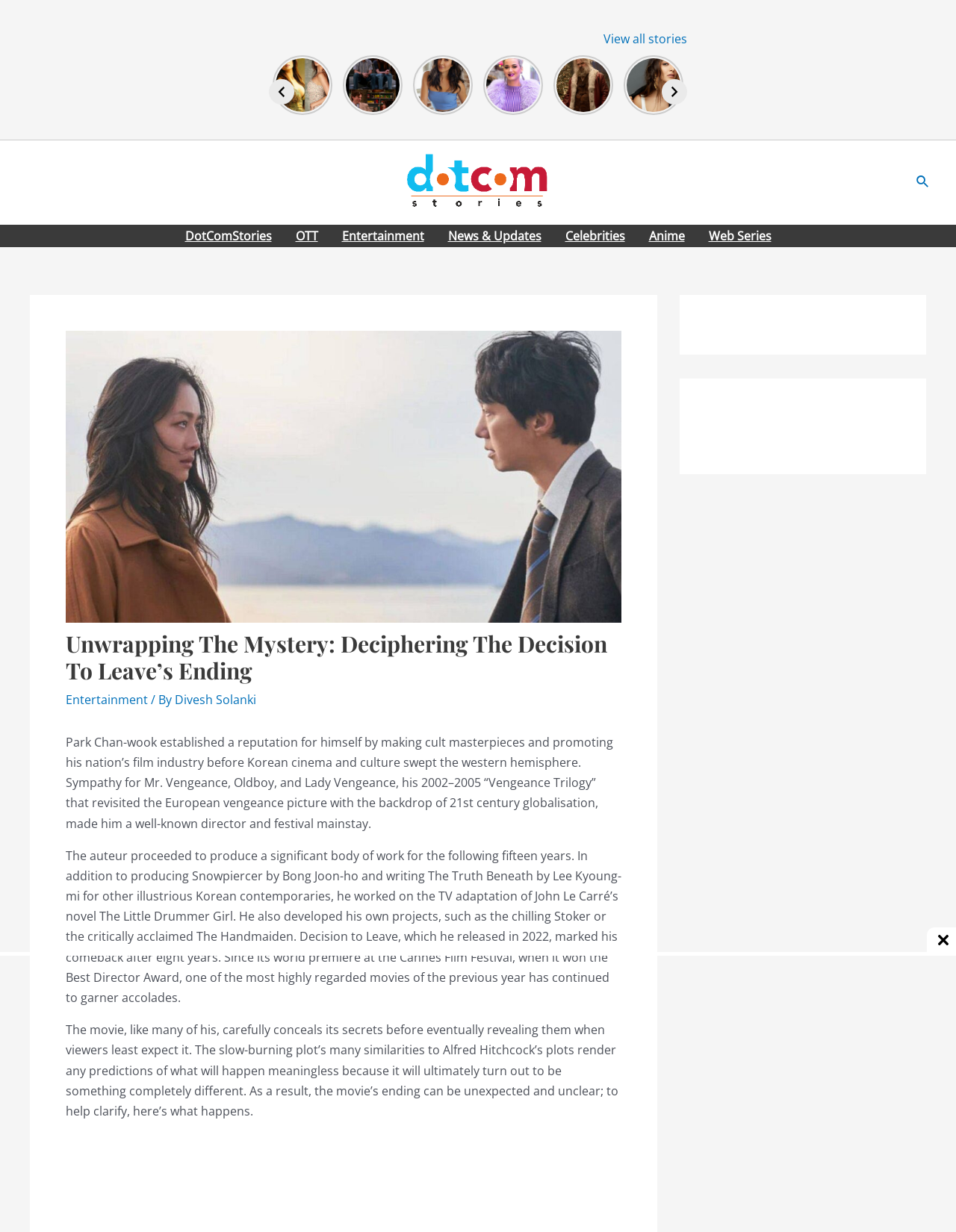What is the name of the trilogy mentioned in the article?
Provide a one-word or short-phrase answer based on the image.

Vengeance Trilogy